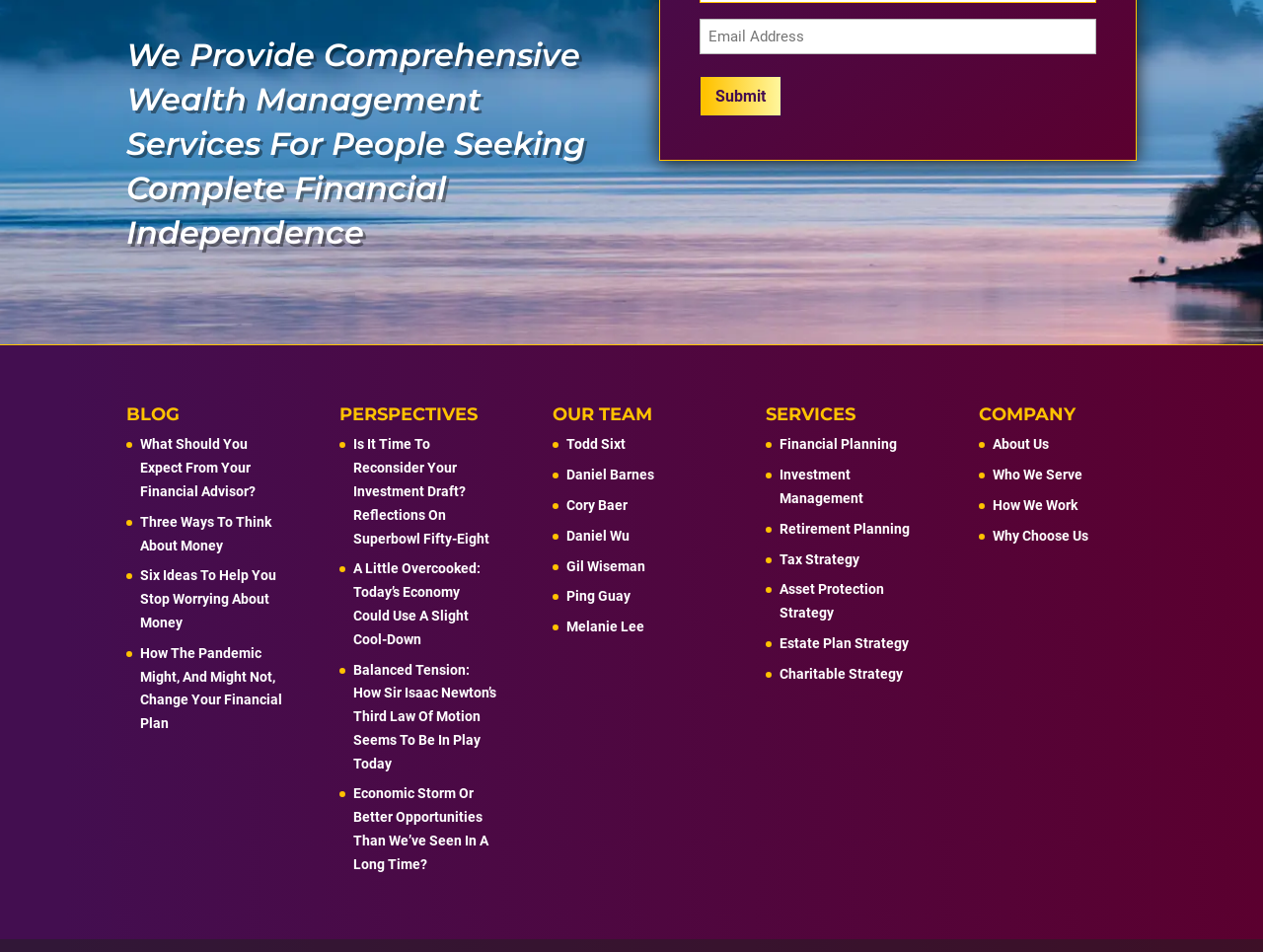How many team members are listed on this webpage?
Refer to the image and give a detailed response to the question.

By counting the links under the 'OUR TEAM' heading, I found that there are 7 team members listed on this webpage, including Todd Sixt, Daniel Barnes, Cory Baer, Daniel Wu, Gil Wiseman, Ping Guay, and Melanie Lee.